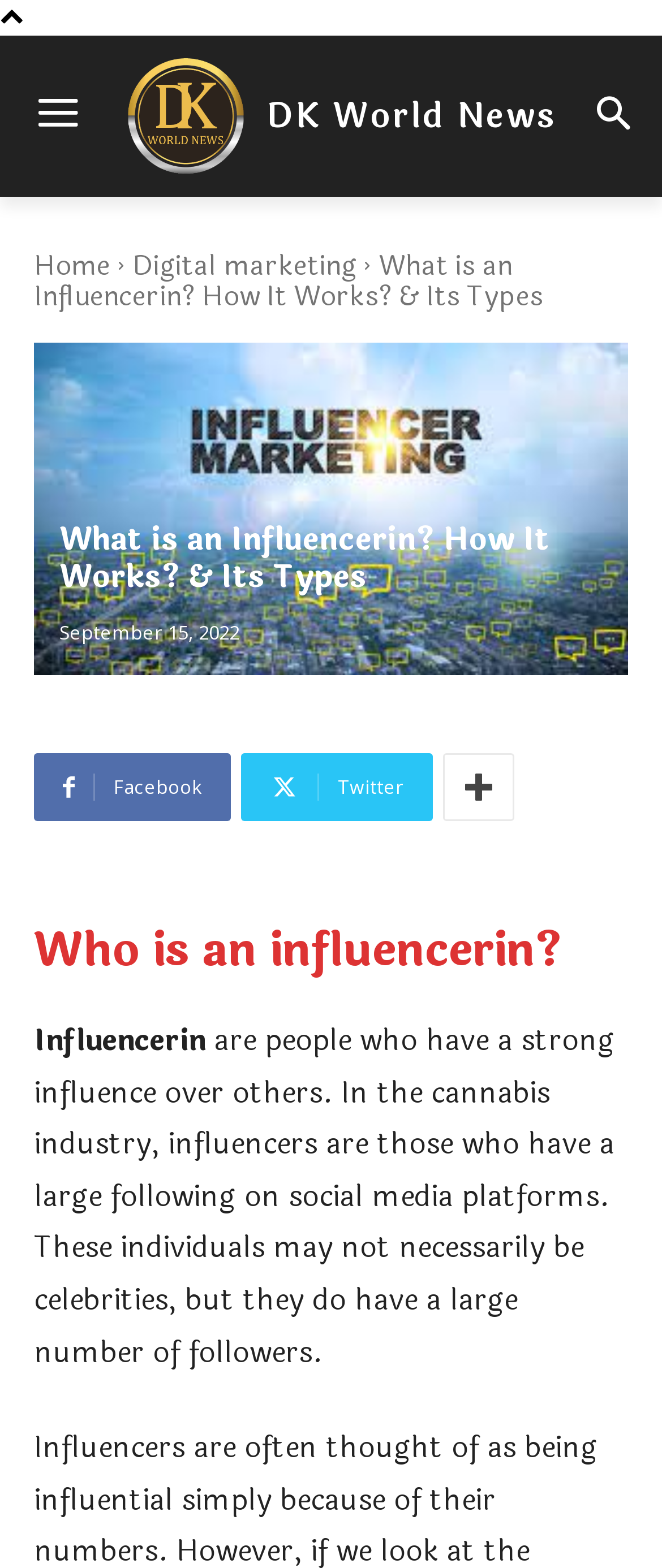Given the description of the UI element: "DK World News", predict the bounding box coordinates in the form of [left, top, right, bottom], with each value being a float between 0 and 1.

[0.231, 0.023, 0.769, 0.125]